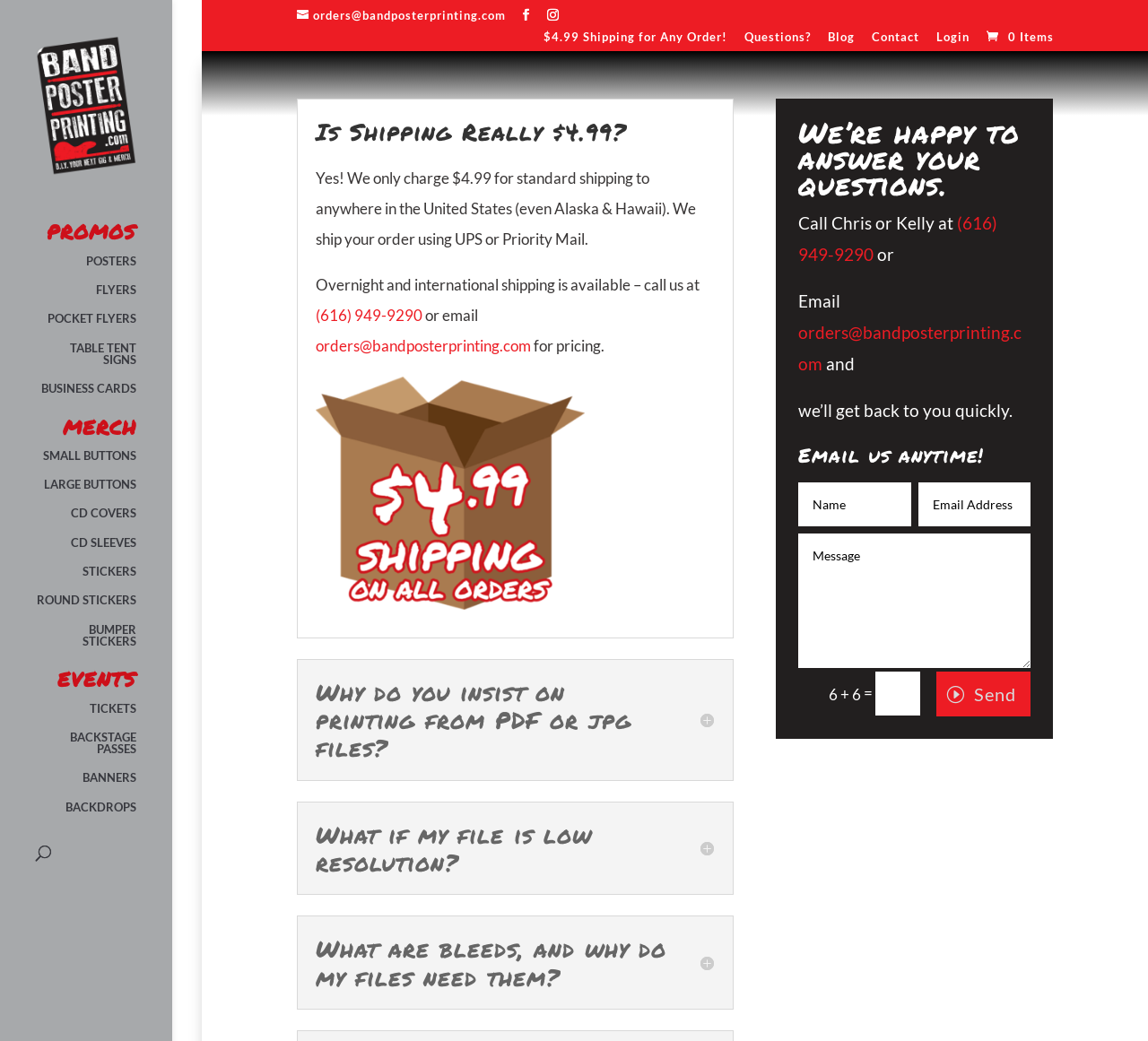Bounding box coordinates are specified in the format (top-left x, top-left y, bottom-right x, bottom-right y). All values are floating point numbers bounded between 0 and 1. Please provide the bounding box coordinate of the region this sentence describes: name="et_pb_contact_email_0" placeholder="Email Address"

[0.8, 0.463, 0.898, 0.505]